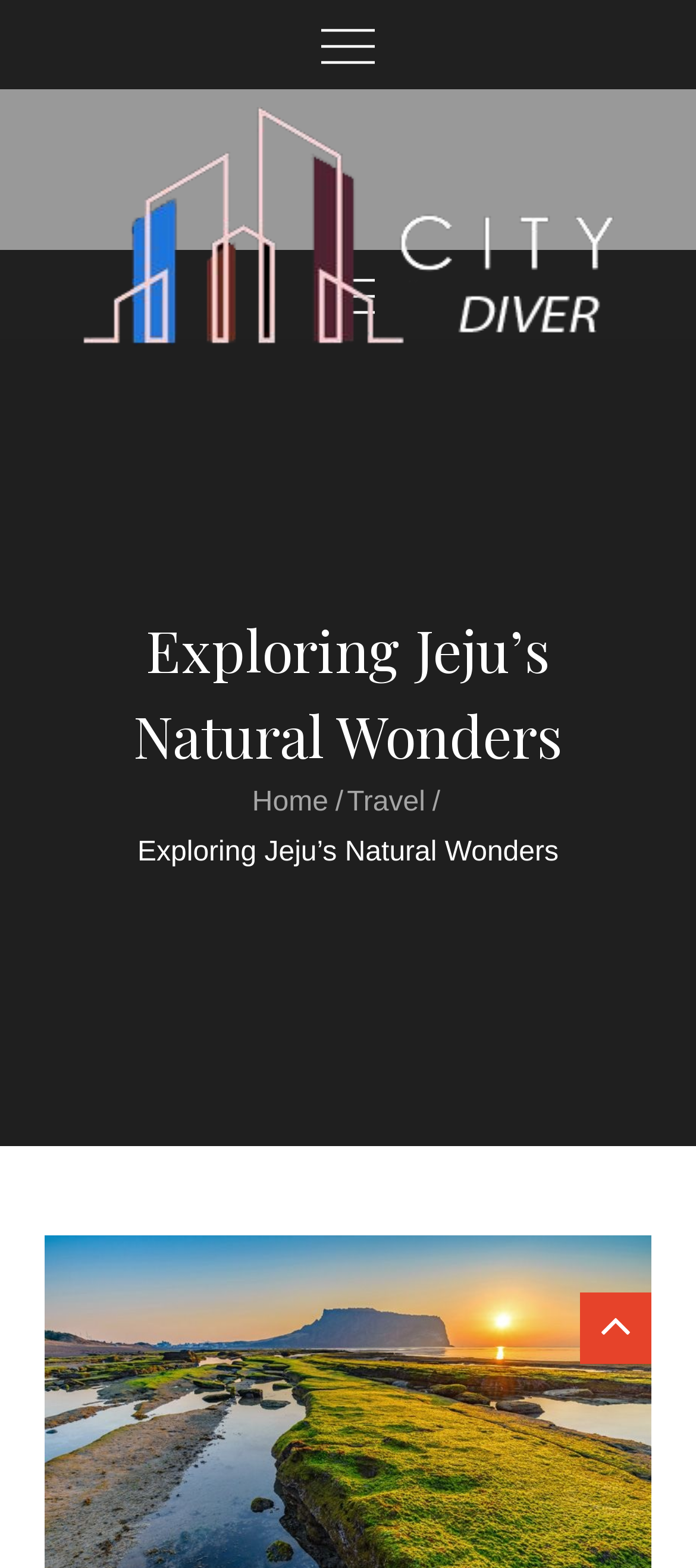Produce an elaborate caption capturing the essence of the webpage.

The webpage is about exploring Jeju Island's natural wonders. At the top, there is a button on the left side, and an image on the right side. Below this, there is a link to "City Diver" with an image next to it. 

Further down, there is another button on the left side, and an image on the right side, similar to the top section. 

The main content of the webpage starts with a heading "Exploring Jeju’s Natural Wonders" which is centered near the top of the page. Below the heading, there is a navigation section labeled "Breadcrumbs" which contains links to "Home" and "Travel". 

The main text of the webpage starts below the navigation section, with a static text "Exploring Jeju’s Natural Wonders" which is centered on the page.